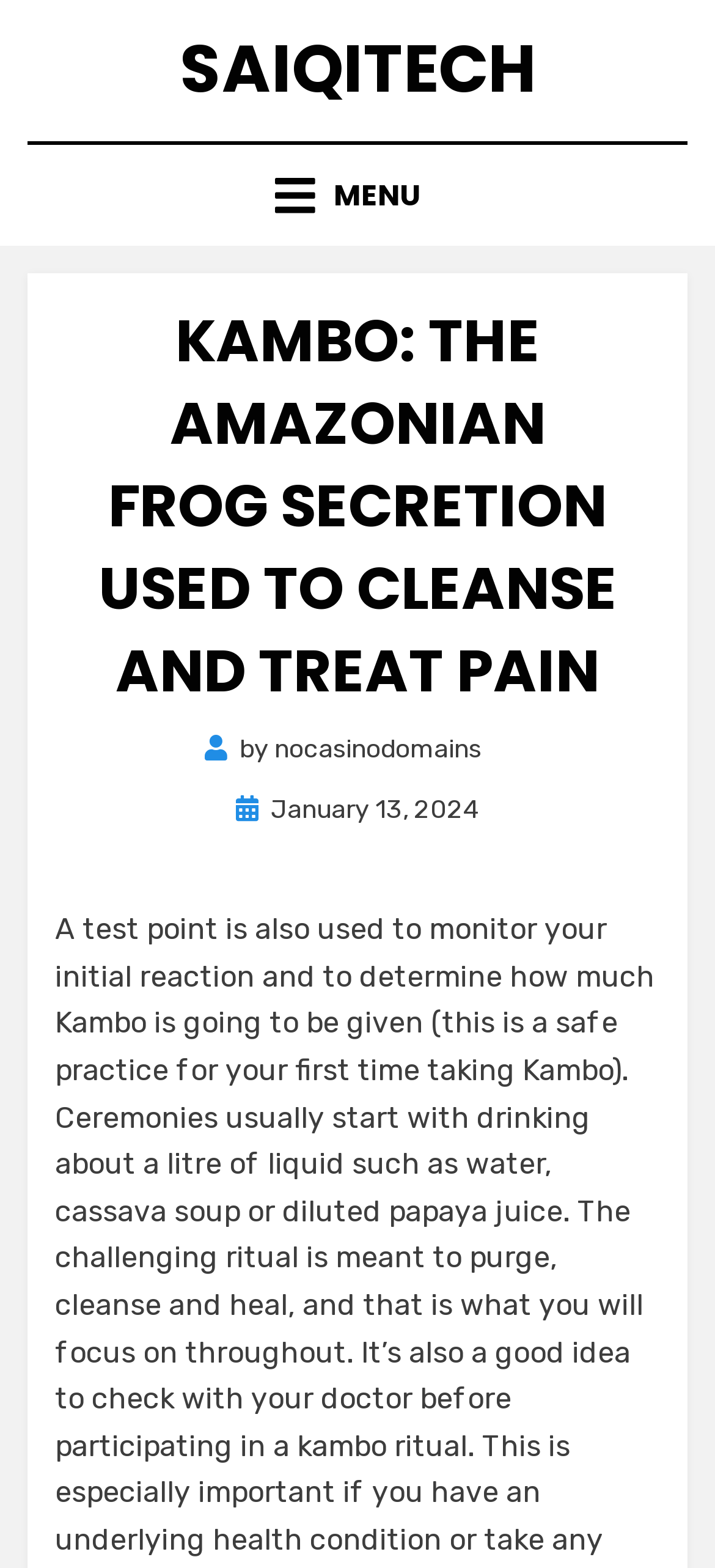Generate a detailed explanation of the webpage's features and information.

The webpage is about Kambo, an Amazonian frog secretion used for cleansing and treating pain. At the top left of the page, there is a link to "SAIQITECH". Next to it, on the top right, is a menu link with an icon. Below the menu link, there is a header section that spans most of the page's width. Within this section, there is a prominent heading that reads "KAMBO: THE AMAZONIAN FROG SECRETION USED TO CLEANSE AND TREAT PAIN". 

Below the heading, there is a byline that reads "by" followed by a link to "nocasinodomains". To the right of the byline, there is a text that says "Posted on" followed by a link to a date, "January 13, 2024", which also contains a time element.